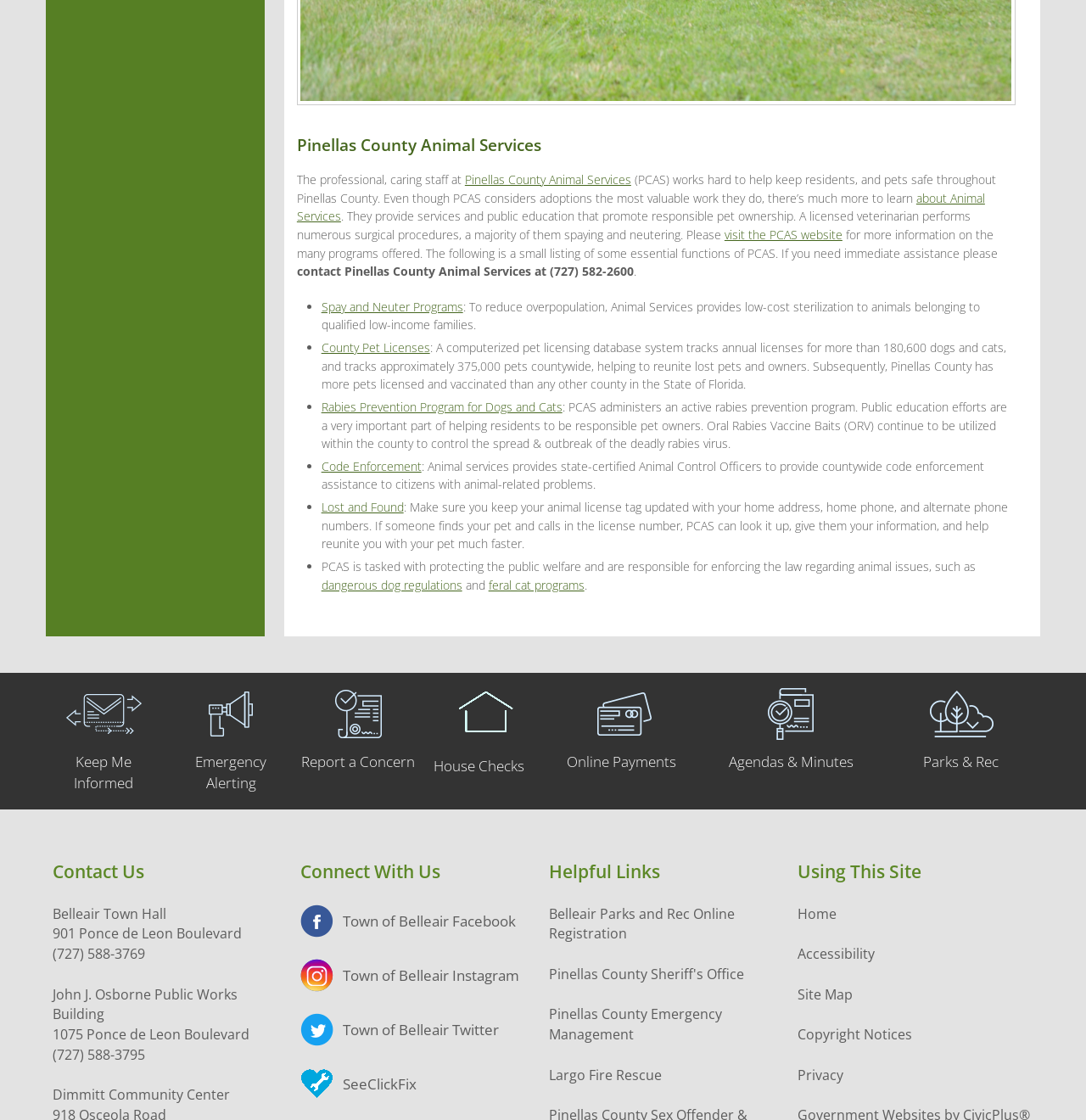Locate the bounding box of the UI element based on this description: "Emergency Alerting". Provide four float numbers between 0 and 1 as [left, top, right, bottom].

[0.16, 0.615, 0.266, 0.709]